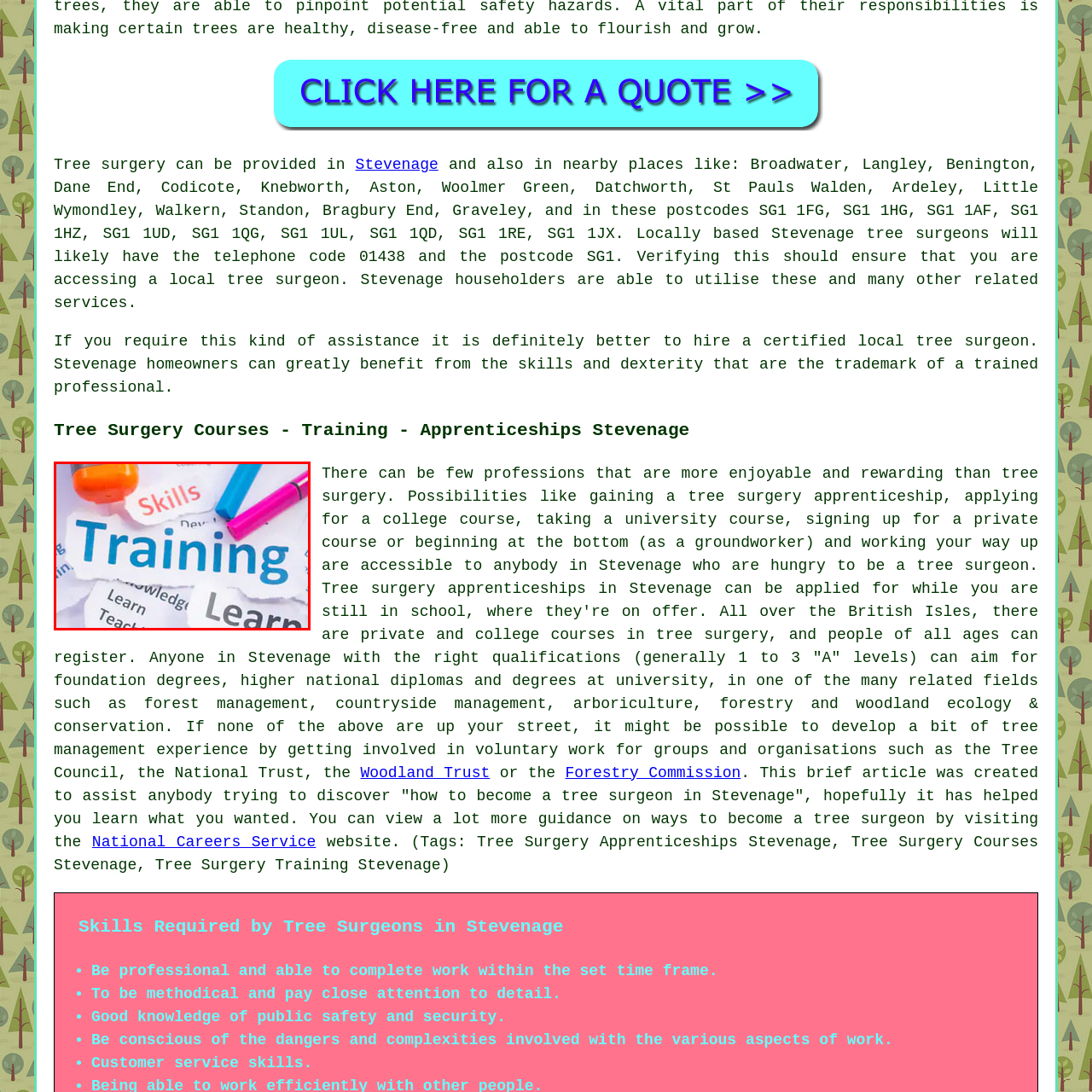What opportunities are available for aspiring tree surgeons in Stevenage?
View the image encased in the red bounding box and respond with a detailed answer informed by the visual information.

The caption states that the creative arrangement of words and tools symbolizes the pathways available for aspiring tree surgeons in Stevenage, including apprenticeships and courses, which suggests that the opportunities available for aspiring tree surgeons in Stevenage are apprenticeships and courses.